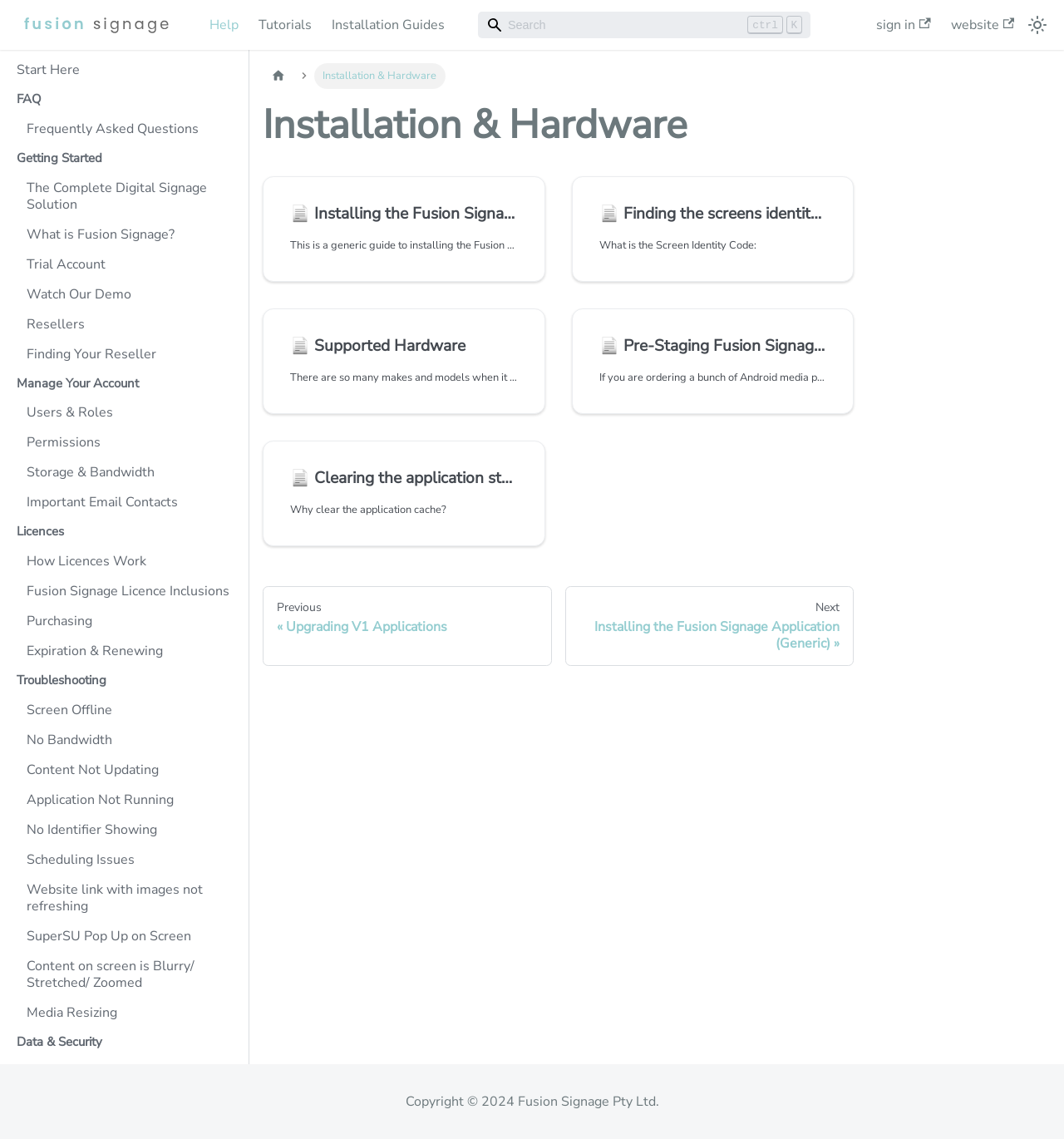Summarize the webpage with intricate details.

The webpage is a support center for Fusion Signage, with a focus on installation and hardware. At the top, there is a navigation bar with links to "Fusion Fignage Support", "Help", "Tutorials", "Installation Guides", and a search box. To the right of the search box, there are links to "Sign in" and "Website", as well as a button to switch between dark and light mode.

Below the navigation bar, there is a section with links to various topics, including "Start Here", "FAQ", "Getting Started", and "What is Fusion Signage?". This section also includes links to more specific topics, such as "Trial Account", "Watch Our Demo", and "Resellers".

The main content of the page is divided into sections, each with a heading and a brief description. The sections include "Installation & Hardware", "Manage Your Account", "Licences", "Troubleshooting", and "Data & Security". Each section has multiple links to more specific topics, such as "Installing the Fusion Signage Application (Generic)", "Finding the screens identity code", and "Supported Hardware".

On the right side of the page, there is a navigation menu with links to different sections of the support center, including "Home page", "Installation & Hardware", and "Data & Security". At the bottom of the page, there is a footer with links to previous and next pages, as well as a navigation menu with links to different sections of the support center.

Throughout the page, there are various icons and images, including a logo for Fusion Fignage Support and icons for different topics, such as a gear icon for "Settings" and a question mark icon for "FAQ".